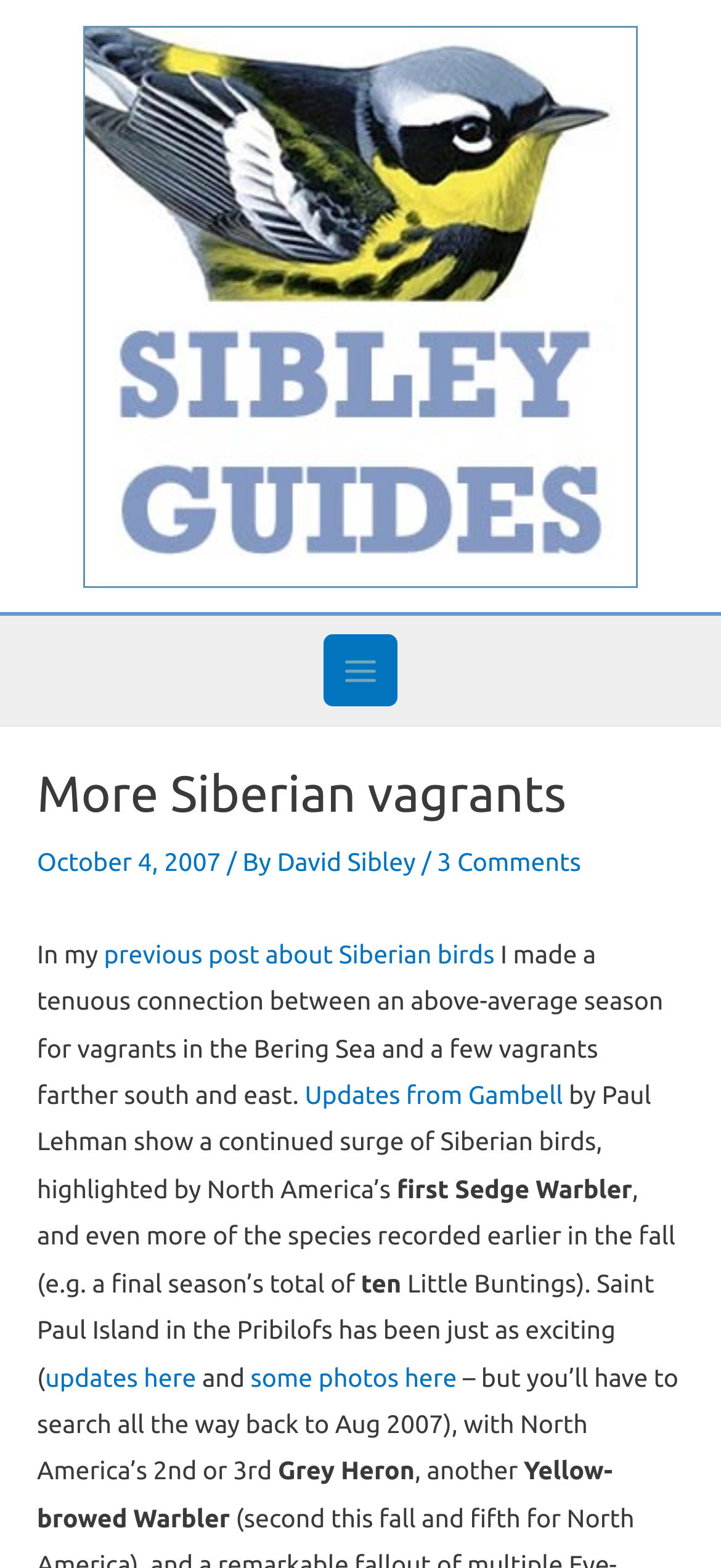Provide a thorough description of the webpage's content and layout.

This webpage is about a blog post titled "More Siberian vagrants" by David Sibley, dated October 4, 2007. At the top, there is a main menu button on the right side, accompanied by a small image. Below the main menu button, the title "More Siberian vagrants" is displayed prominently, followed by the author's name and the number of comments, which is 3.

The main content of the blog post starts with a brief introduction, mentioning a previous post about Siberian birds. The text then discusses updates from Gambell, highlighting a surge of Siberian birds, including a first Sedge Warbler and multiple Little Buntings. The text also mentions exciting updates from Saint Paul Island in the Pribilofs, with links to read more updates and view photos.

Throughout the blog post, there are several links to other related articles or websites, including a link to the author's previous post about Siberian birds. The text is divided into paragraphs, with some sentences running into the next line. There are no images or icons within the main content, aside from the small image accompanying the main menu button at the top.